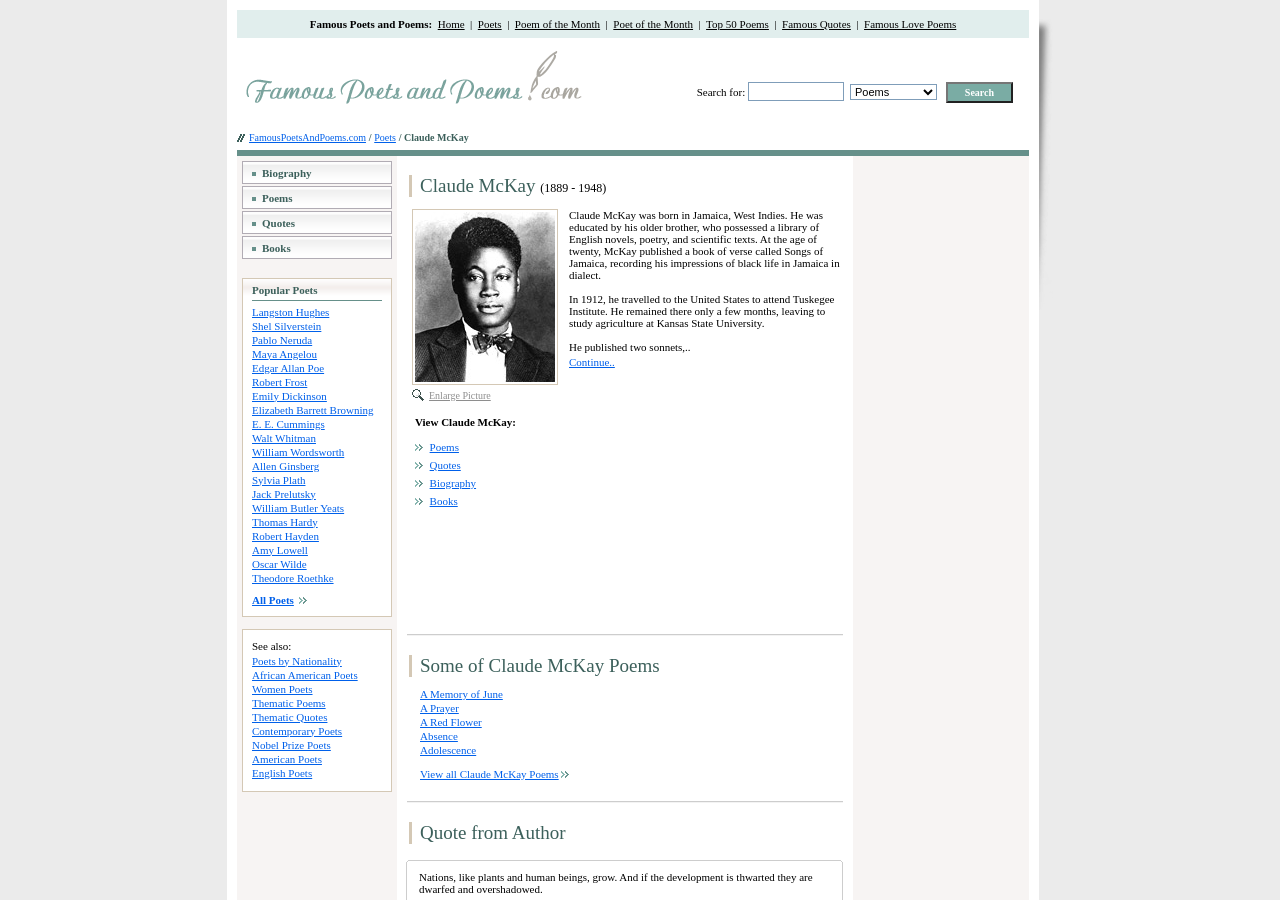Show the bounding box coordinates of the element that should be clicked to complete the task: "View Claude McKay's poems".

[0.205, 0.213, 0.229, 0.227]